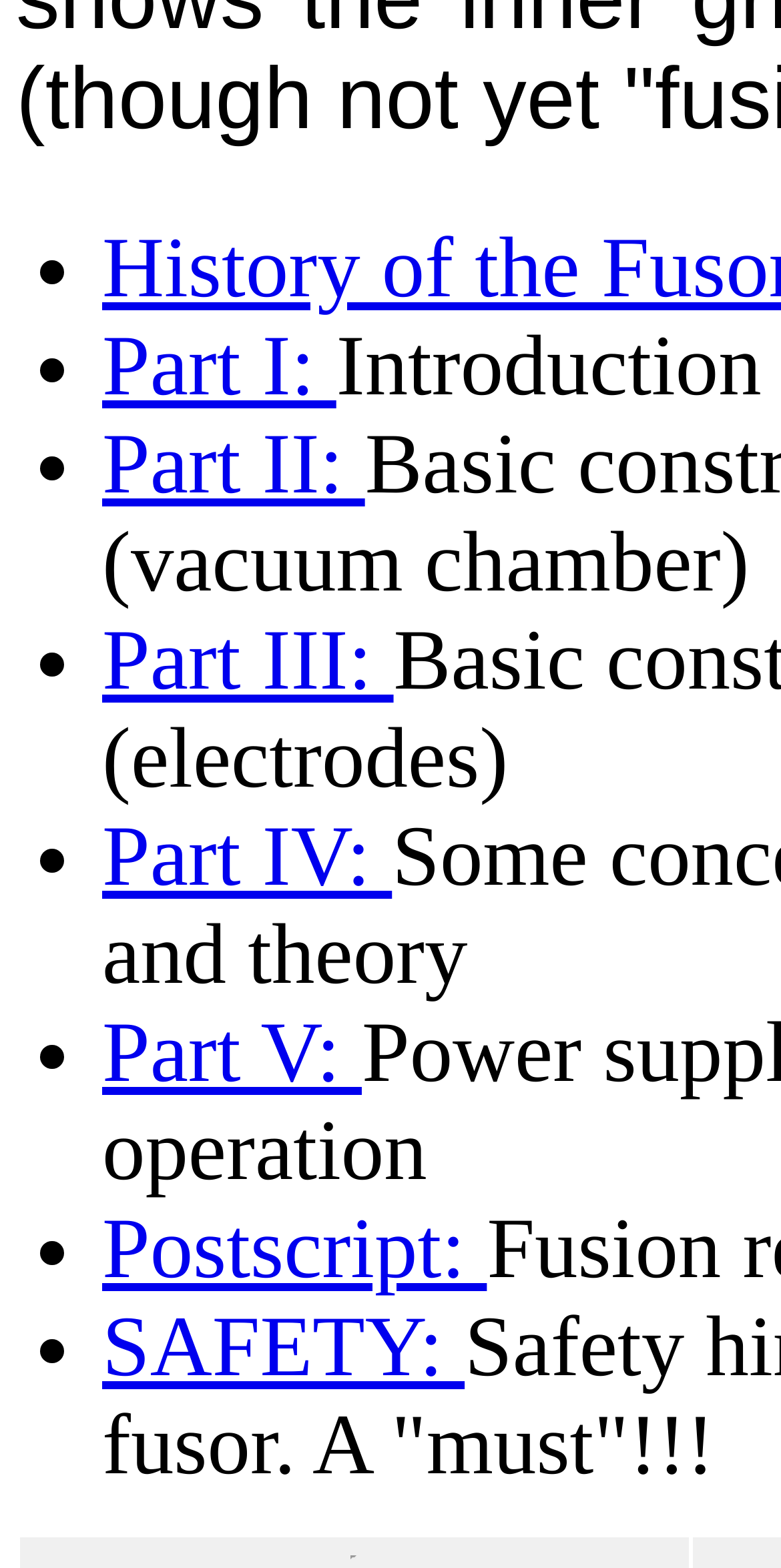What is the last section of the webpage?
From the screenshot, provide a brief answer in one word or phrase.

SAFETY